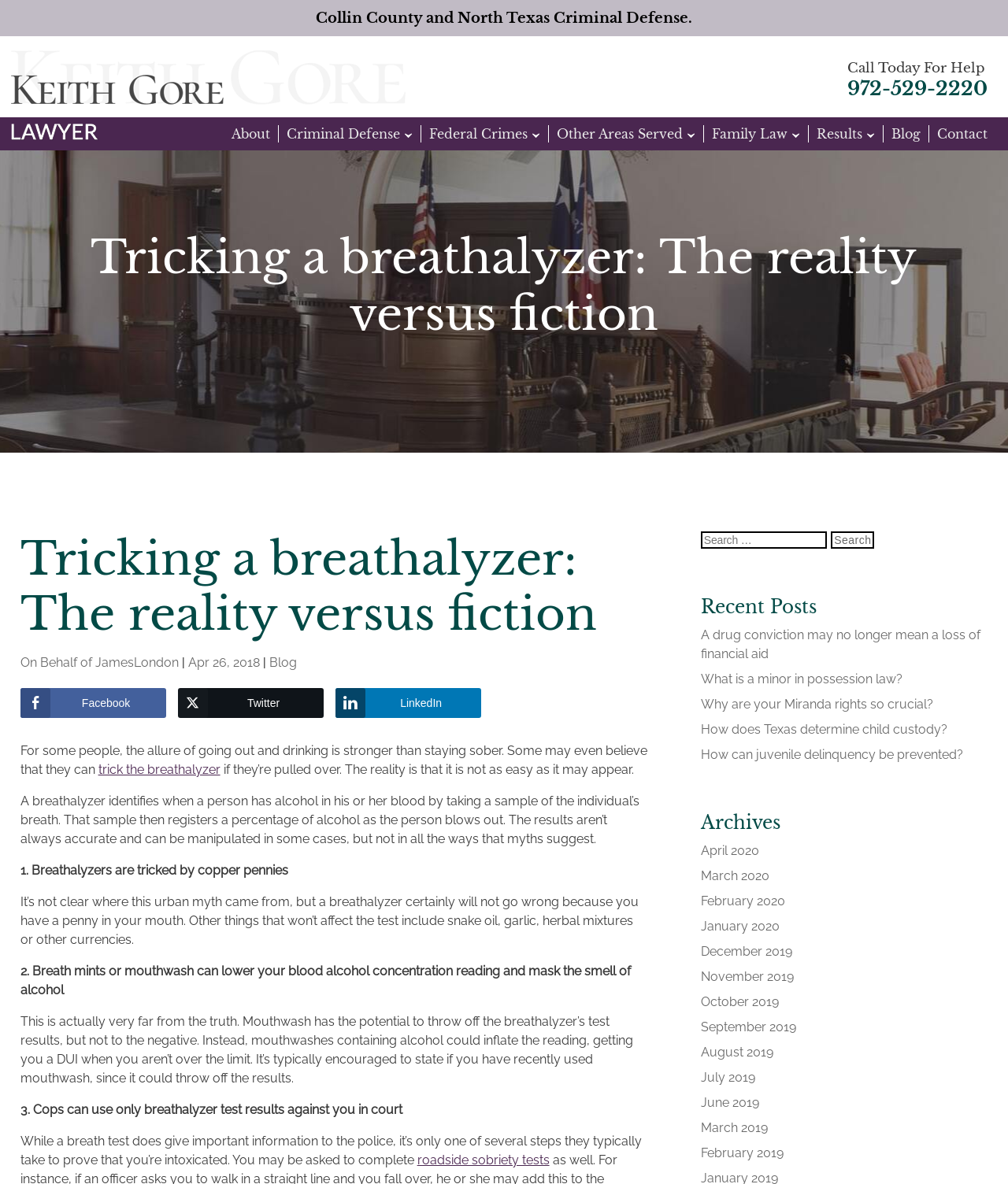Select the bounding box coordinates of the element I need to click to carry out the following instruction: "Search for something".

[0.695, 0.449, 0.98, 0.463]